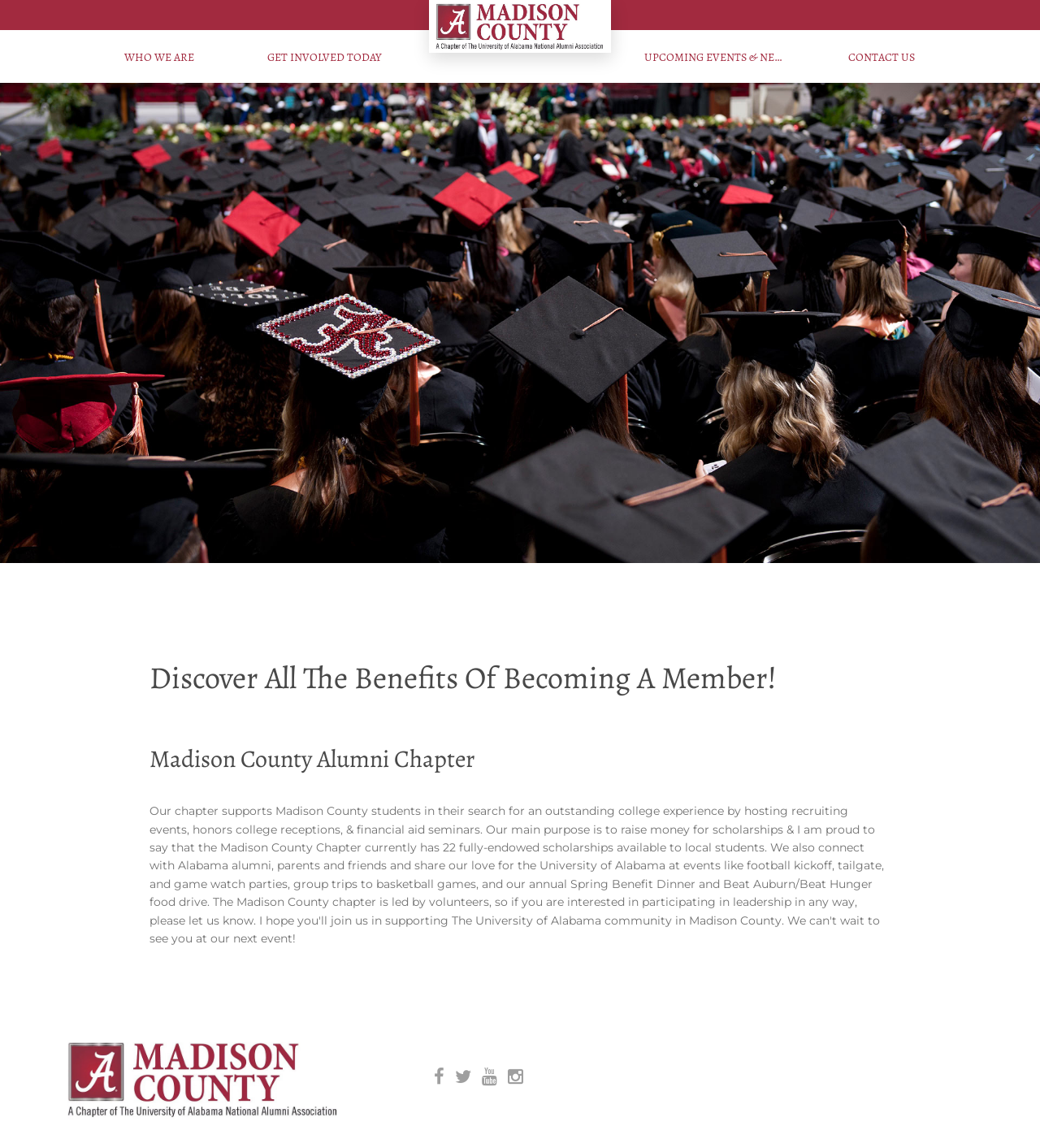Write an exhaustive caption that covers the webpage's main aspects.

The webpage is about the membership details of the UA Madison County Alumni Chapter. At the top, there is a logo of UA Madison County, which is also a link, situated almost at the center of the top section. Below the logo, there are four main navigation links: "WHO WE ARE", "GET INVOLVED TODAY", "UPCOMING EVENTS & NEWS", and "CONTACT US", which are evenly spaced across the top section.

The main content of the webpage is an article that occupies most of the page. It starts with a heading that reads "Discover All The Benefits Of Becoming A Member!" which is positioned roughly at the top third of the page. Below this heading, there is another heading that reads "Madison County Alumni Chapter", situated slightly below the first heading.

At the bottom of the page, there is a section with a link to "UA Madison County" accompanied by an image of the same name, positioned at the left side. To the right of this link, there are four more links, arranged horizontally, with no text or description.

Overall, the webpage has a simple layout with a clear hierarchy of elements, making it easy to navigate and understand the content.